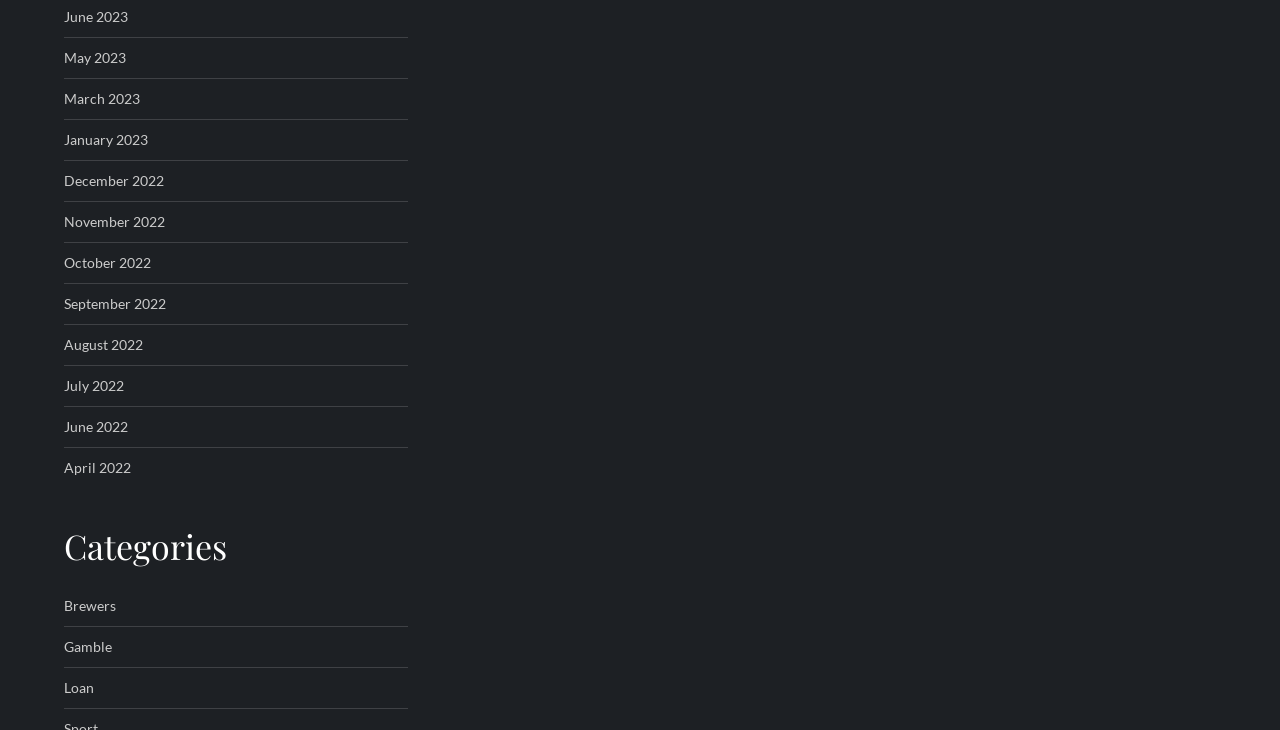Pinpoint the bounding box coordinates of the clickable area needed to execute the instruction: "View Loan". The coordinates should be specified as four float numbers between 0 and 1, i.e., [left, top, right, bottom].

[0.05, 0.925, 0.073, 0.96]